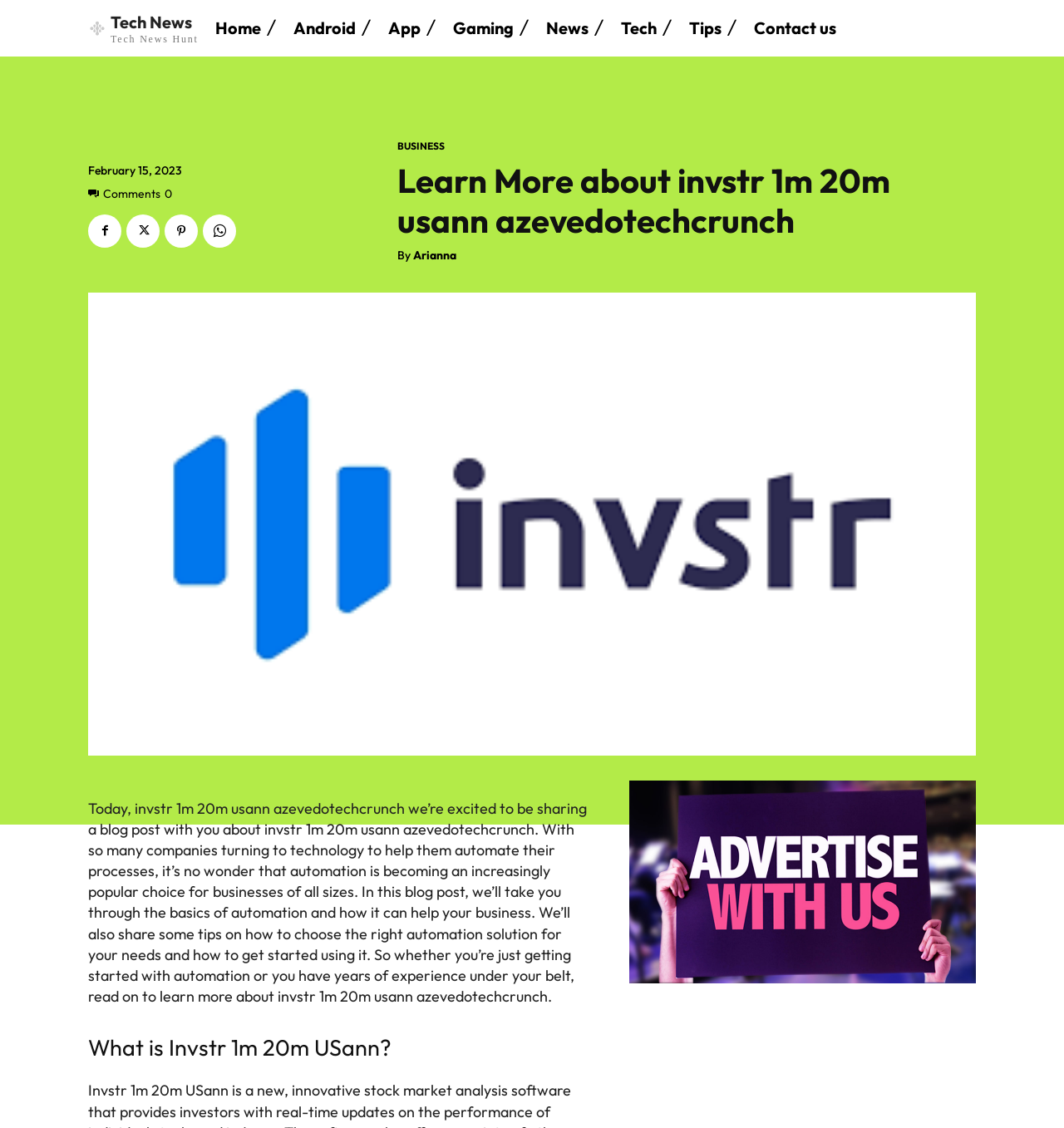Please identify the bounding box coordinates of the element I should click to complete this instruction: 'View the image of invstr 1m 20m usann azevedotechcrunch'. The coordinates should be given as four float numbers between 0 and 1, like this: [left, top, right, bottom].

[0.083, 0.26, 0.917, 0.67]